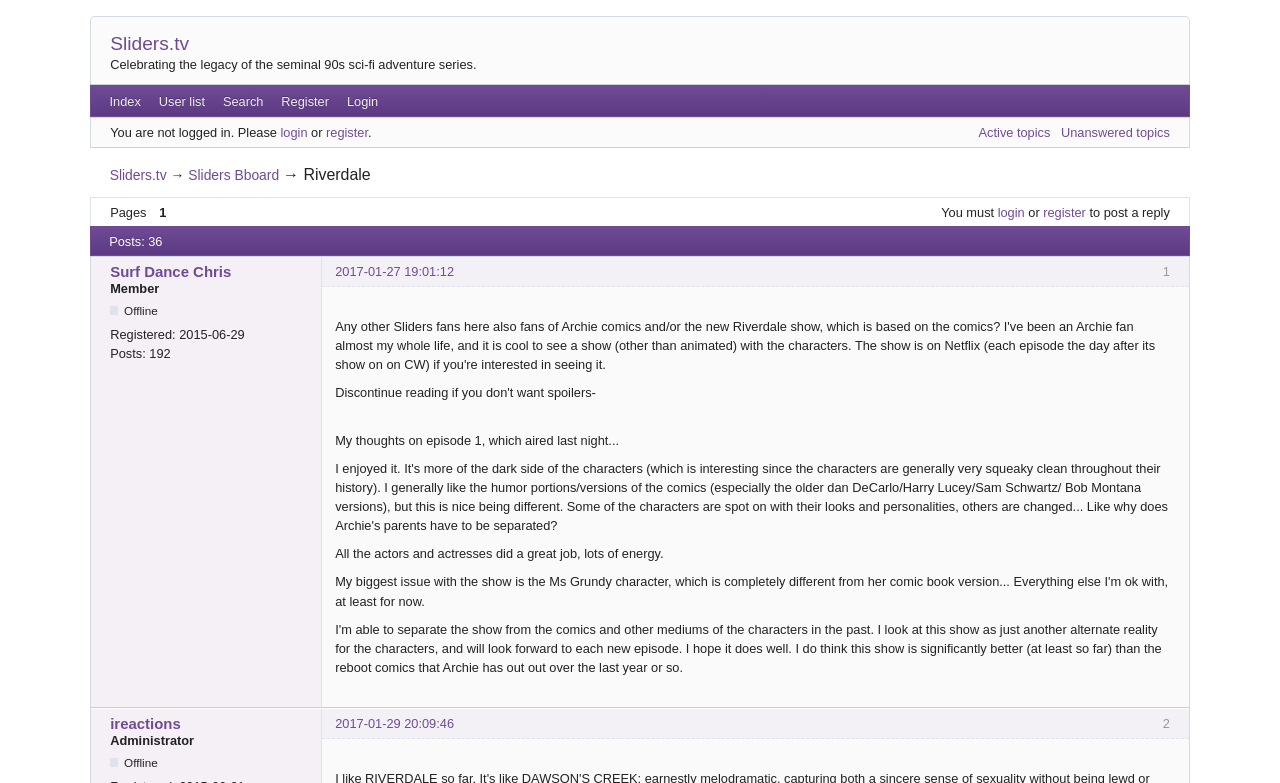What is the status of the user 'ireactions'?
Refer to the image and provide a thorough answer to the question.

The text 'Offline' is associated with the username 'ireactions', indicating that the user is currently offline.